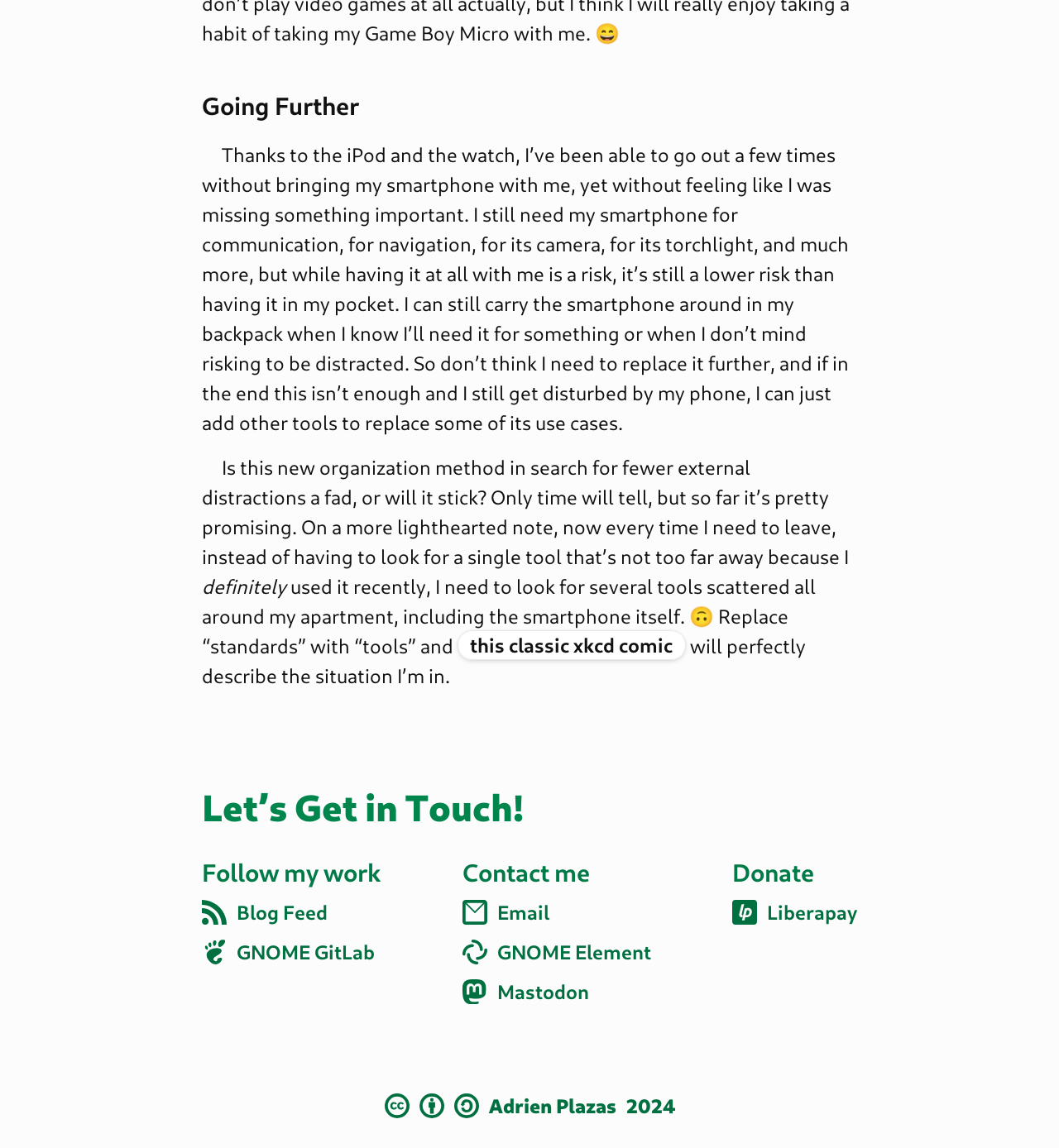Predict the bounding box of the UI element that fits this description: "Email Email".

[0.436, 0.784, 0.518, 0.806]